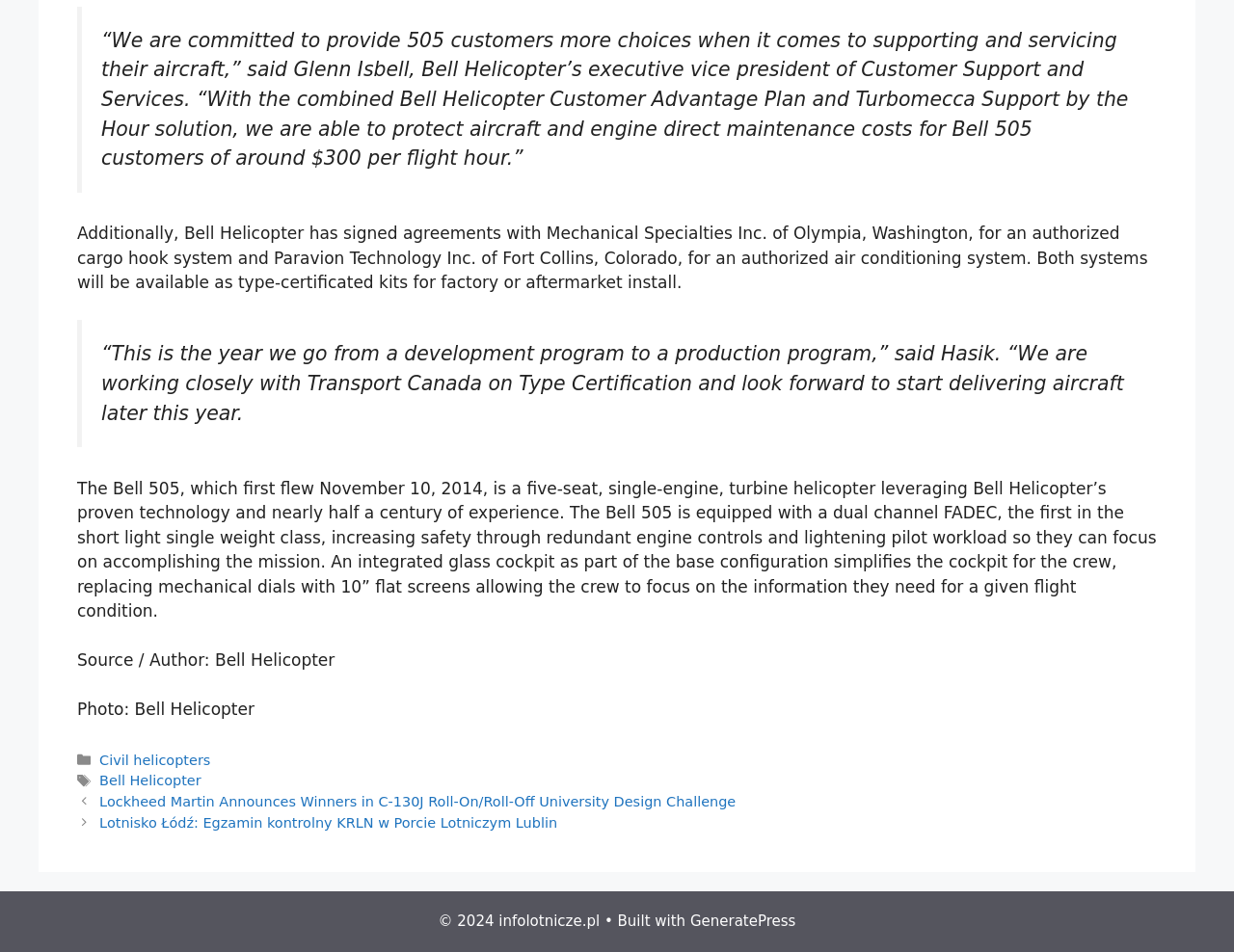Who is the executive vice president of Customer Support and Services at Bell Helicopter?
Provide an in-depth answer to the question, covering all aspects.

The first blockquote section of the webpage contains a quote from Glenn Isbell, who is identified as the executive vice president of Customer Support and Services at Bell Helicopter.